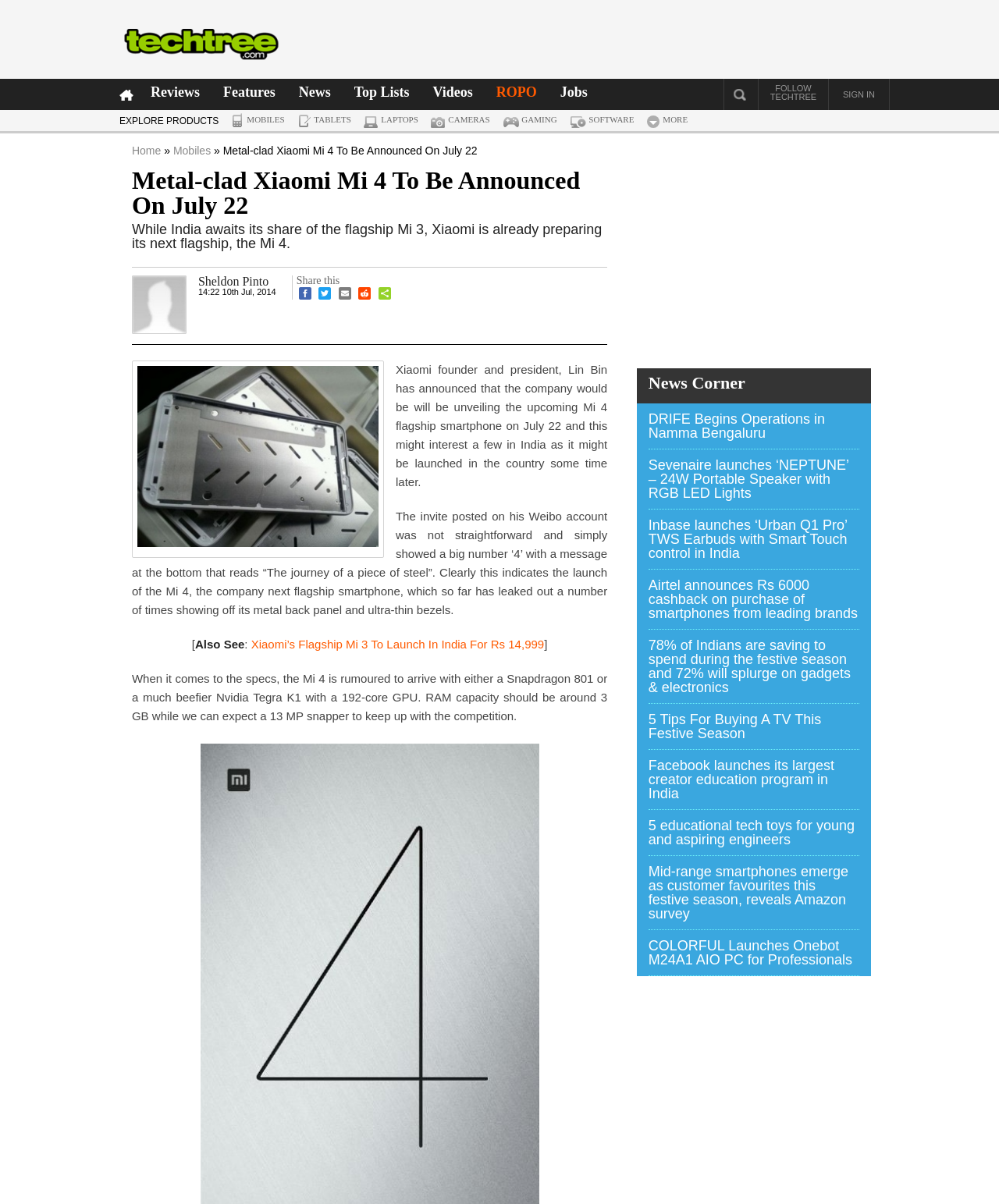Locate the bounding box coordinates of the clickable part needed for the task: "Explore News Corner".

[0.649, 0.31, 0.746, 0.326]